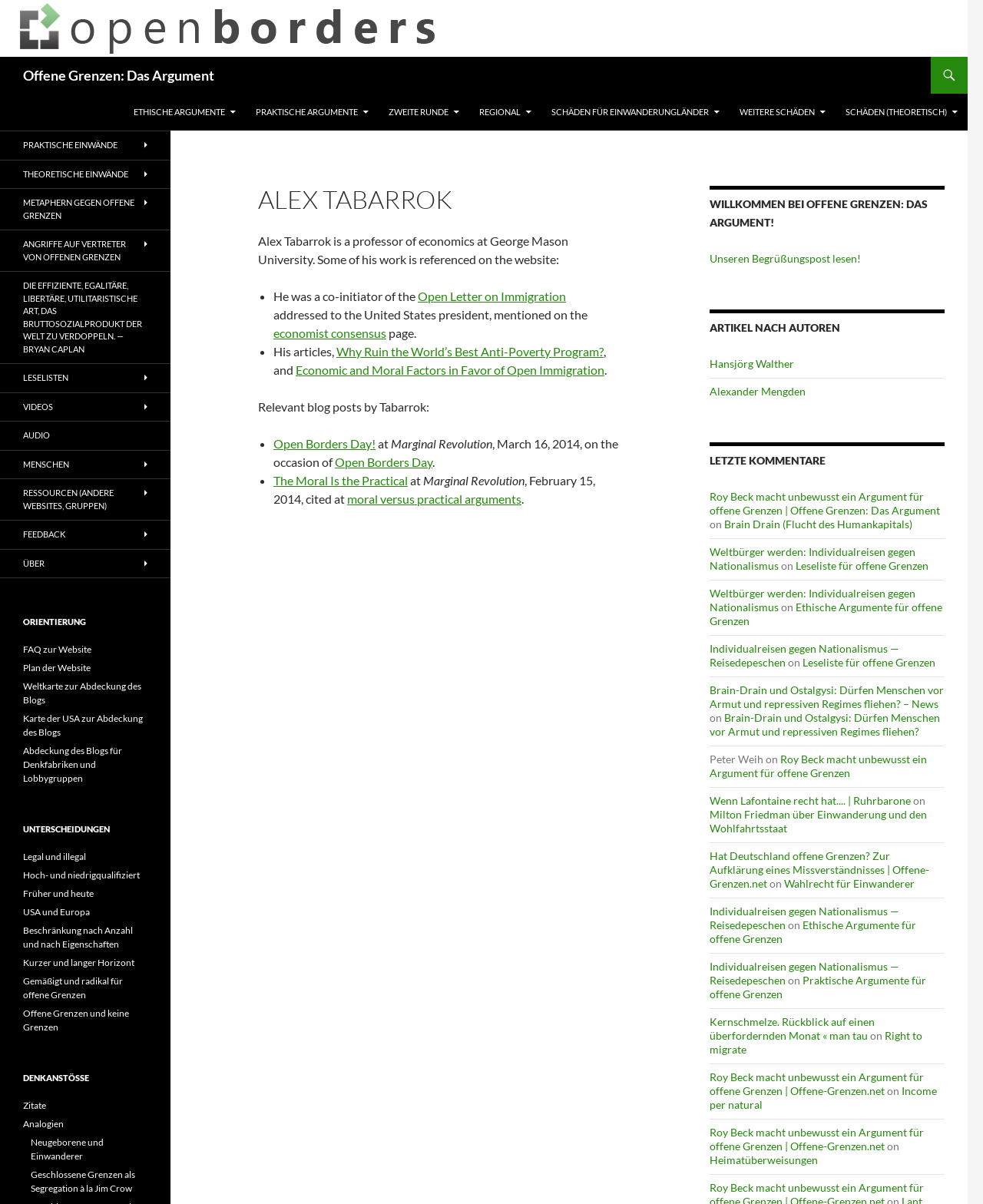What is the topic of the article 'Why Ruin the World’s Best Anti-Poverty Program?'?
Please answer the question with a detailed and comprehensive explanation.

The webpage mentions that Alex Tabarrok wrote an article 'Why Ruin the World’s Best Anti-Poverty Program?', which can be found in the link element with the text 'Why Ruin the World’s Best Anti-Poverty Program?'.